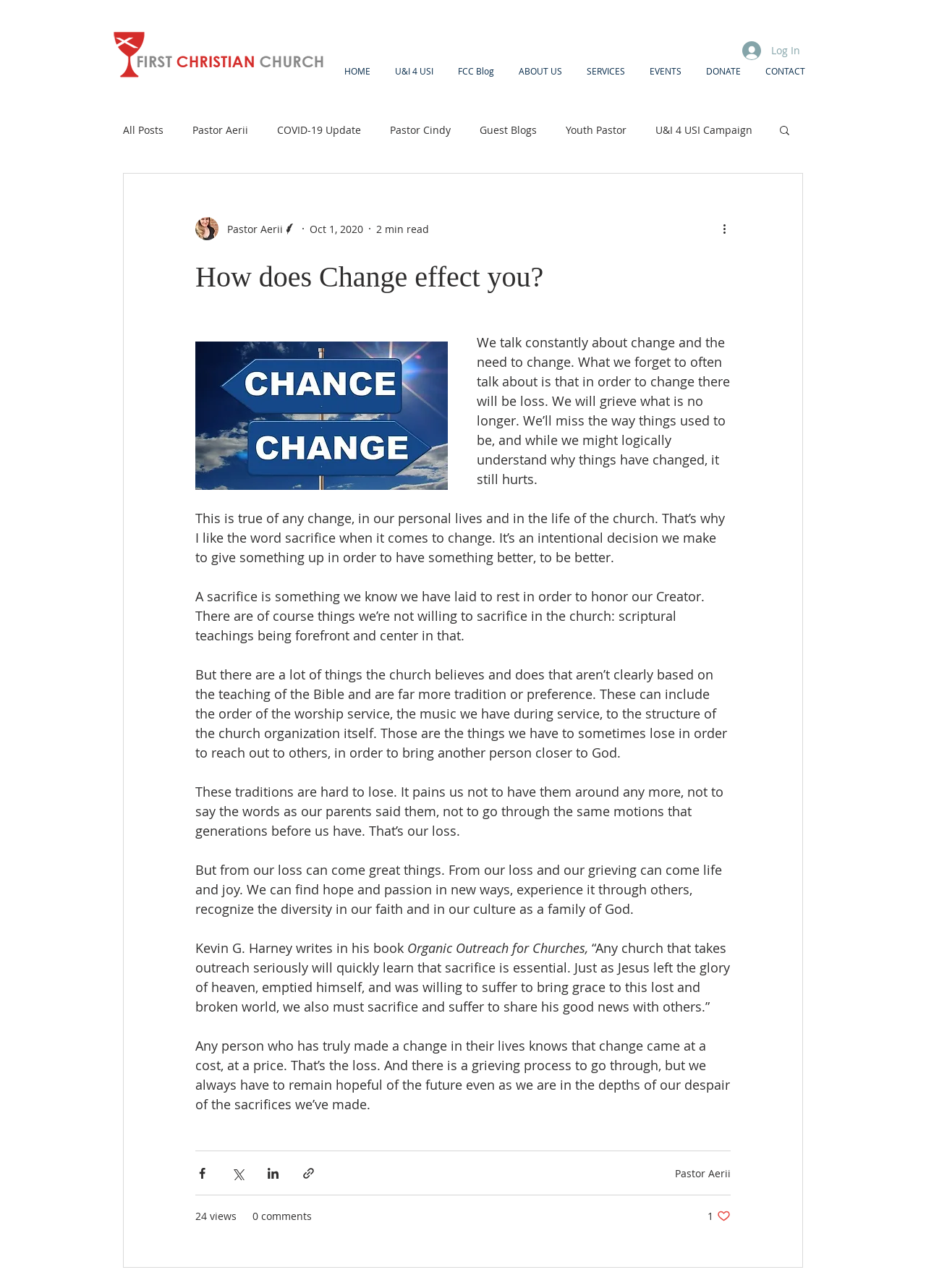What is the author of the article?
Based on the image, respond with a single word or phrase.

Pastor Aerii